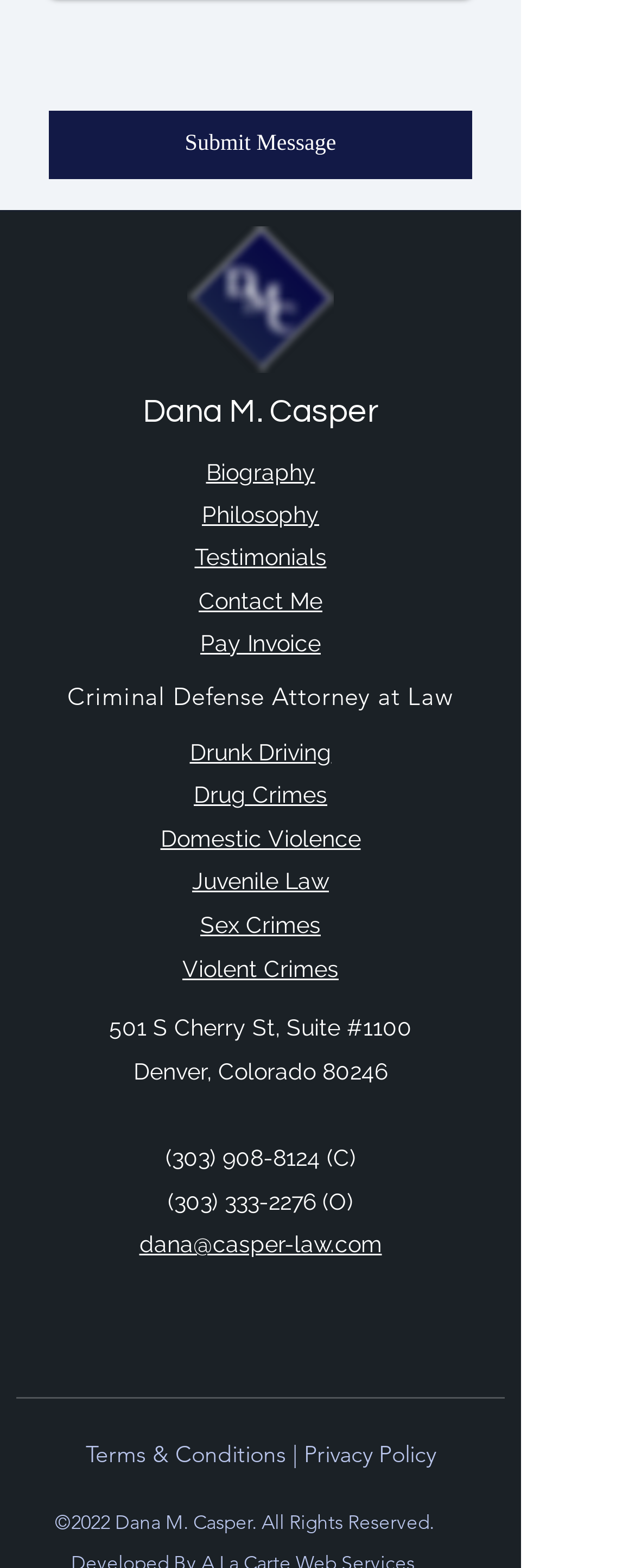Please specify the bounding box coordinates of the element that should be clicked to execute the given instruction: 'View the 'Testimonials' page'. Ensure the coordinates are four float numbers between 0 and 1, expressed as [left, top, right, bottom].

[0.306, 0.346, 0.514, 0.365]